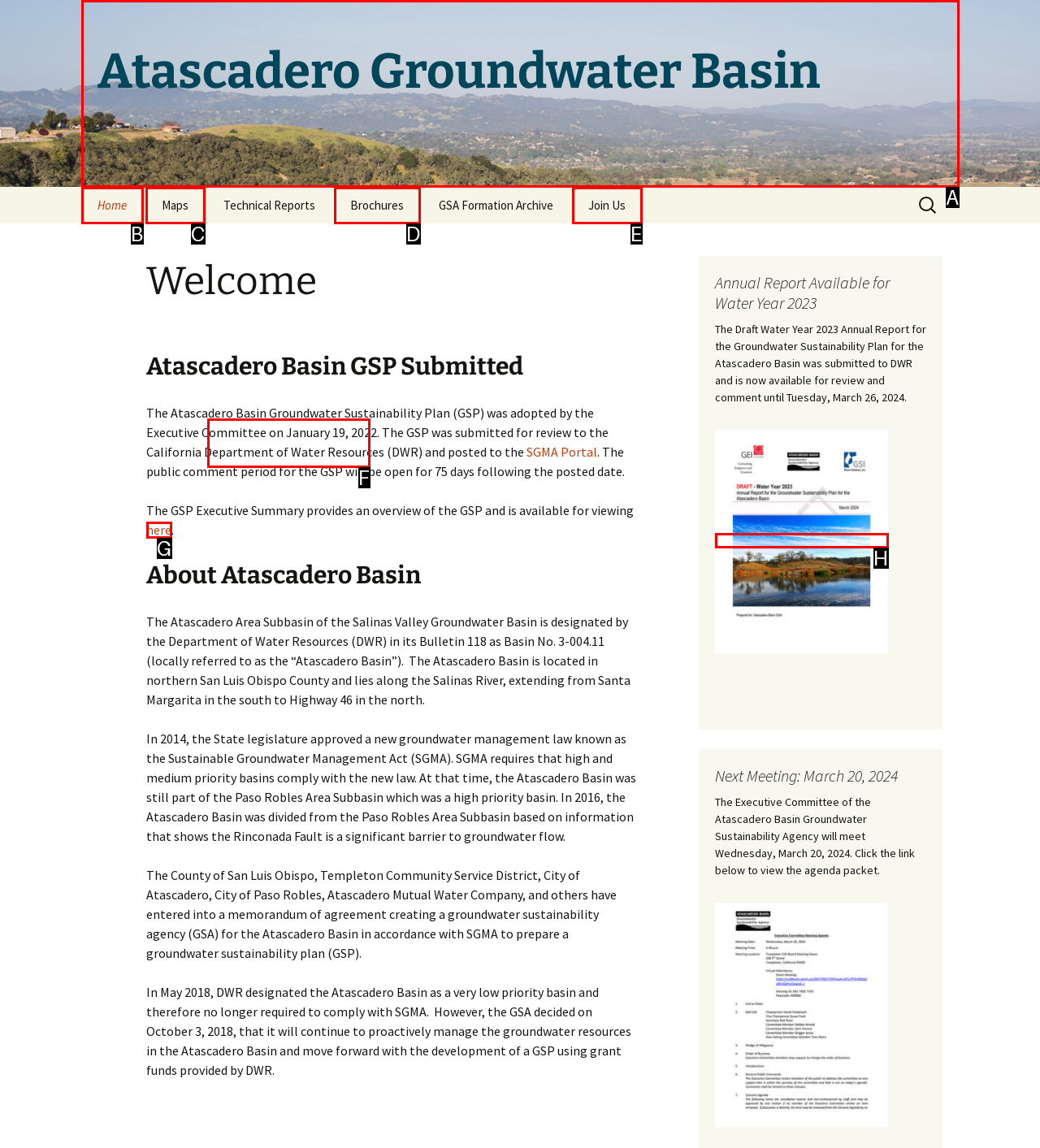Tell me the letter of the HTML element that best matches the description: Home from the provided options.

B